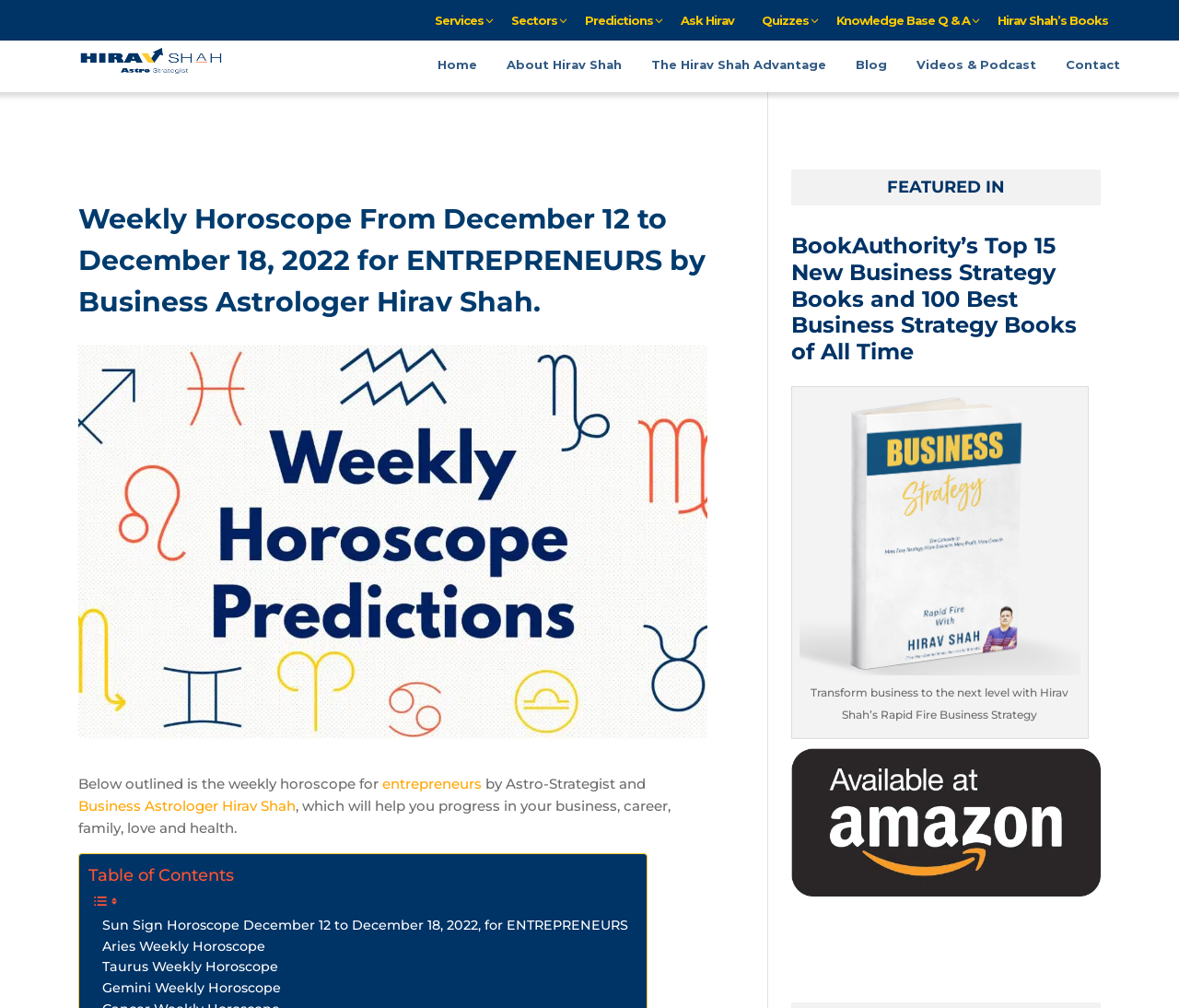Please identify the bounding box coordinates of the element I need to click to follow this instruction: "Search for something".

[0.027, 0.037, 0.927, 0.069]